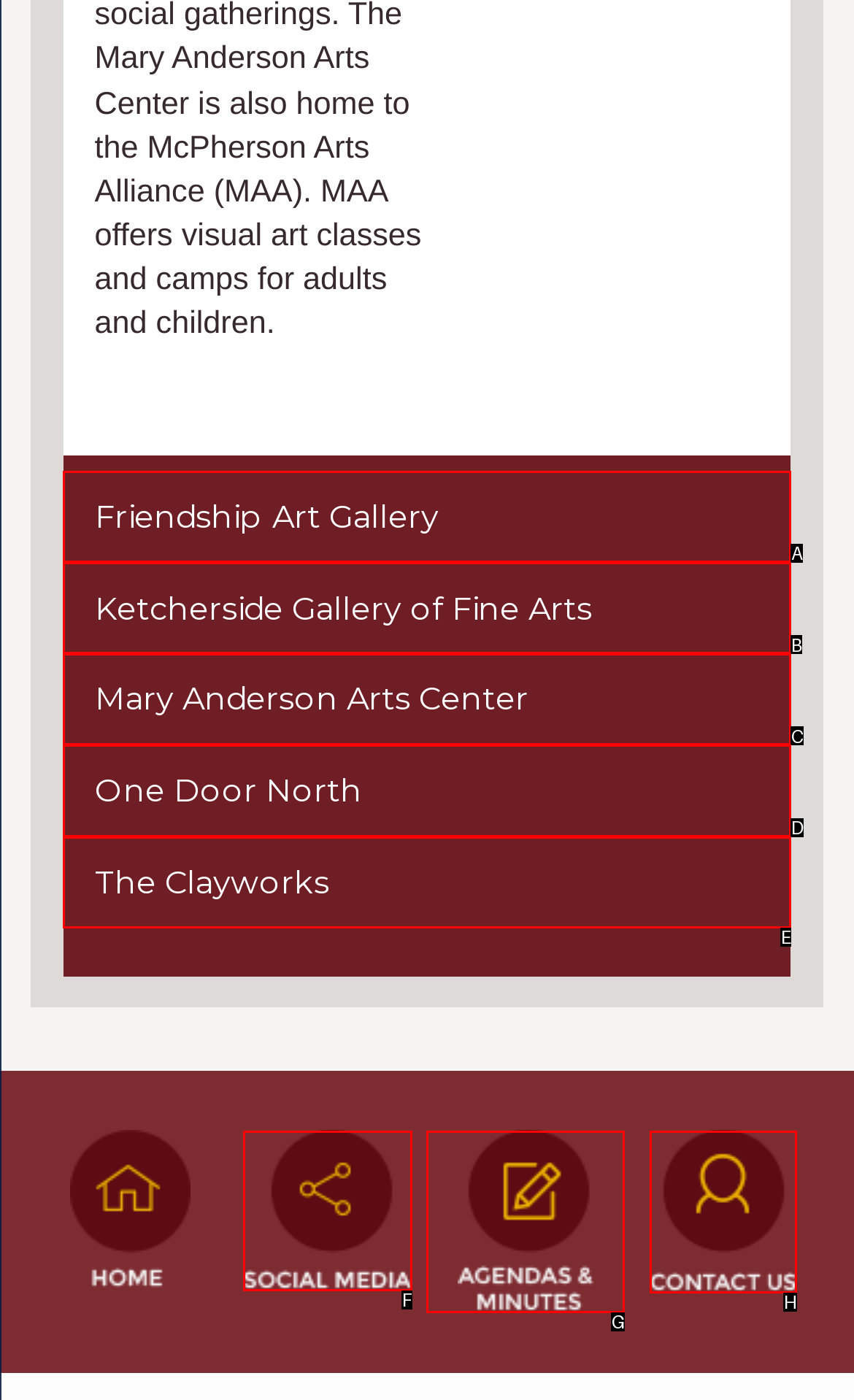Identify the HTML element that matches the description: The Clayworks. Provide the letter of the correct option from the choices.

E